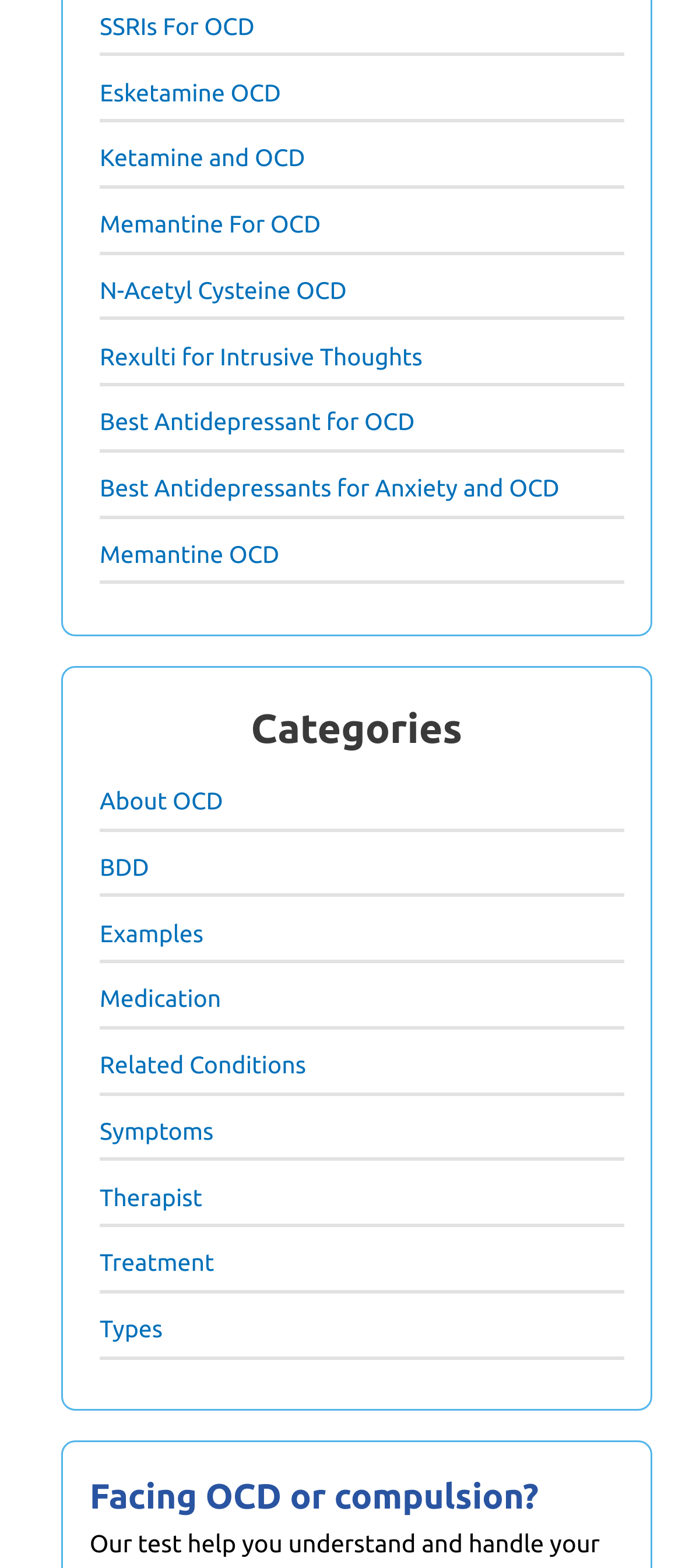Utilize the details in the image to thoroughly answer the following question: What is the first medication mentioned for OCD?

The webpage lists several medications for OCD, and the first one mentioned is SSRIs, which is a type of antidepressant.